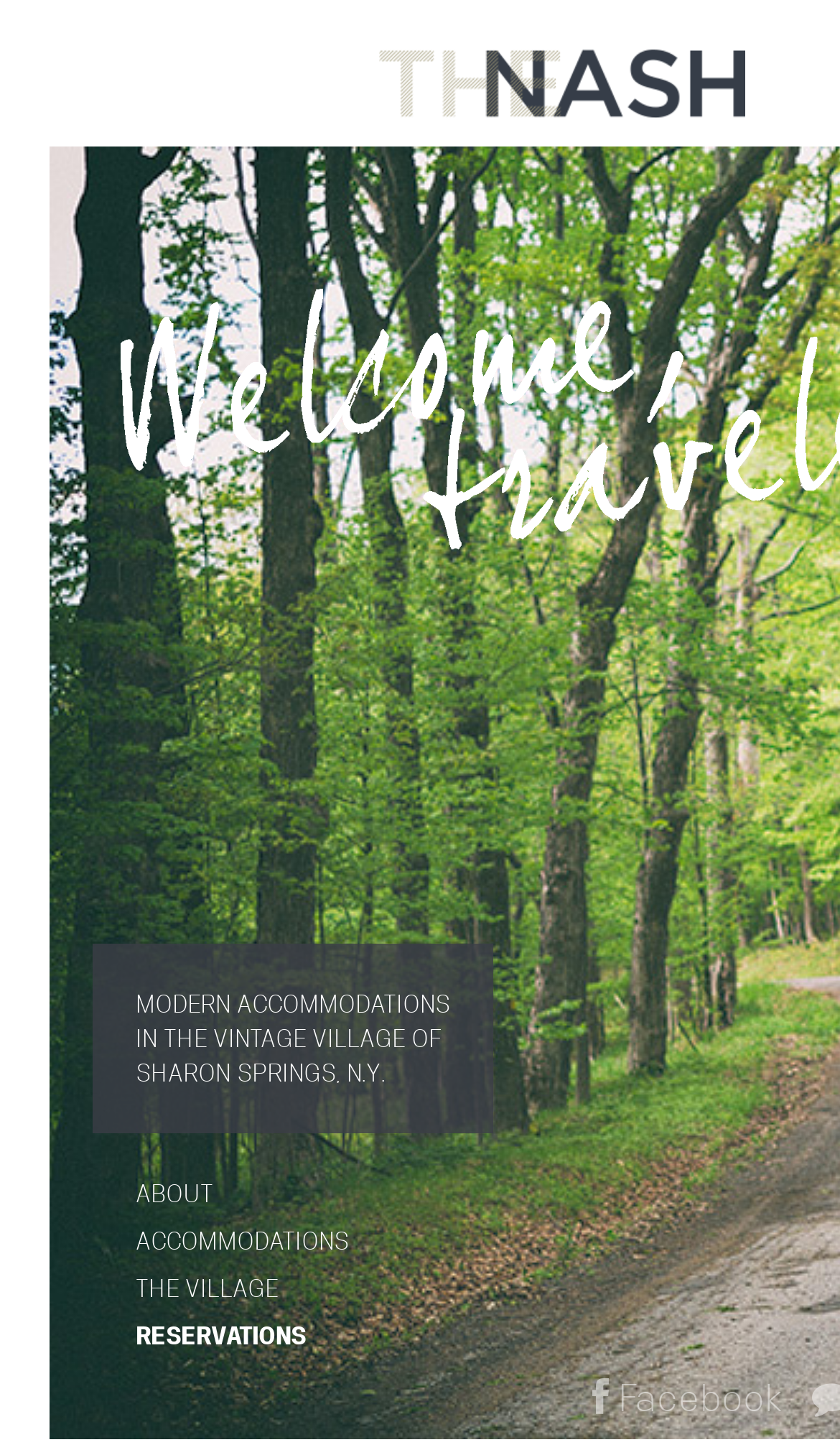Based on the element description "The Village", predict the bounding box coordinates of the UI element.

[0.162, 0.875, 0.331, 0.894]